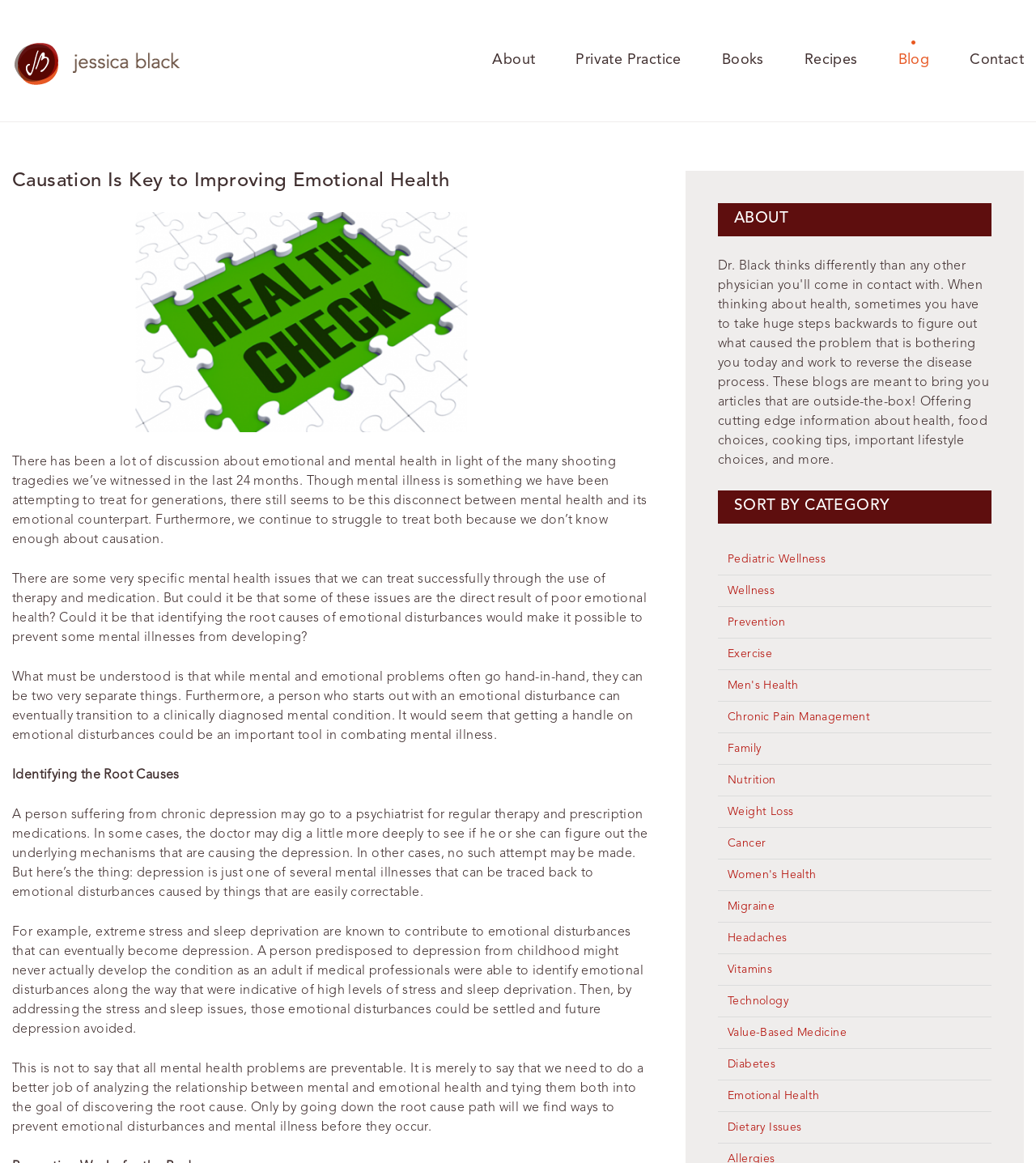Locate the UI element that matches the description Chronic Pain Management in the webpage screenshot. Return the bounding box coordinates in the format (top-left x, top-left y, bottom-right x, bottom-right y), with values ranging from 0 to 1.

[0.702, 0.612, 0.84, 0.621]